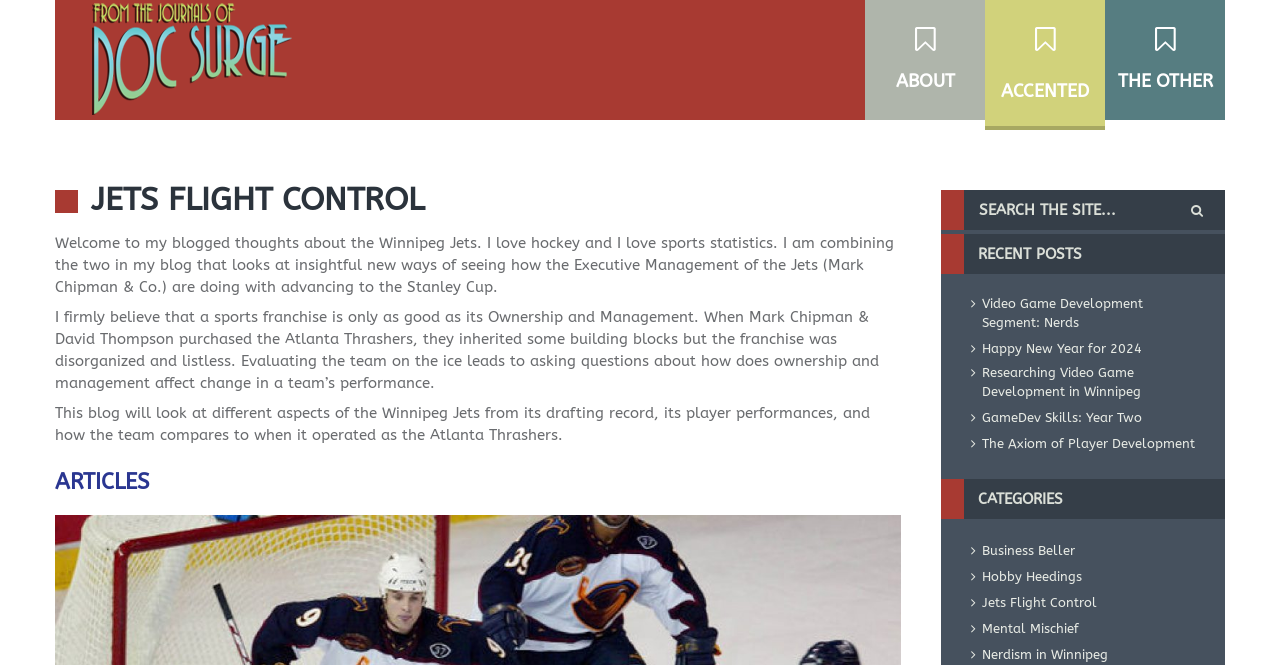Craft a detailed narrative of the webpage's structure and content.

The webpage is a blog titled "Jets Flight Control" with a focus on the Winnipeg Jets hockey team and sports statistics. At the top left corner, there is a logo image with a corresponding link. To the right of the logo, there are three navigation links: "ABOUT", "ACCENTED", and "THE OTHER".

Below the navigation links, there is a large heading "JETS FLIGHT CONTROL" that spans across the top of the page. Underneath the heading, there is a welcome message that introduces the blog's purpose, which is to analyze the Winnipeg Jets' performance and its relation to the team's ownership and management.

The welcome message is followed by two paragraphs of text that explain the blog's focus on evaluating the team's performance and its comparison to when it operated as the Atlanta Thrashers. The text is positioned in the top half of the page, taking up a significant amount of space.

In the lower half of the page, there are several sections. On the left side, there is a heading "ARTICLES" followed by a search textbox that allows users to search the site. On the right side, there are three sections: "RECENT POSTS", "CATEGORIES", and a list of links to recent articles. The "RECENT POSTS" section contains five links to recent articles, each with a brief title and an icon. The "CATEGORIES" section contains five links to different categories, each with a brief title and an icon.

Overall, the webpage has a clean and organized structure, with clear headings and concise text that explains the blog's purpose and content.